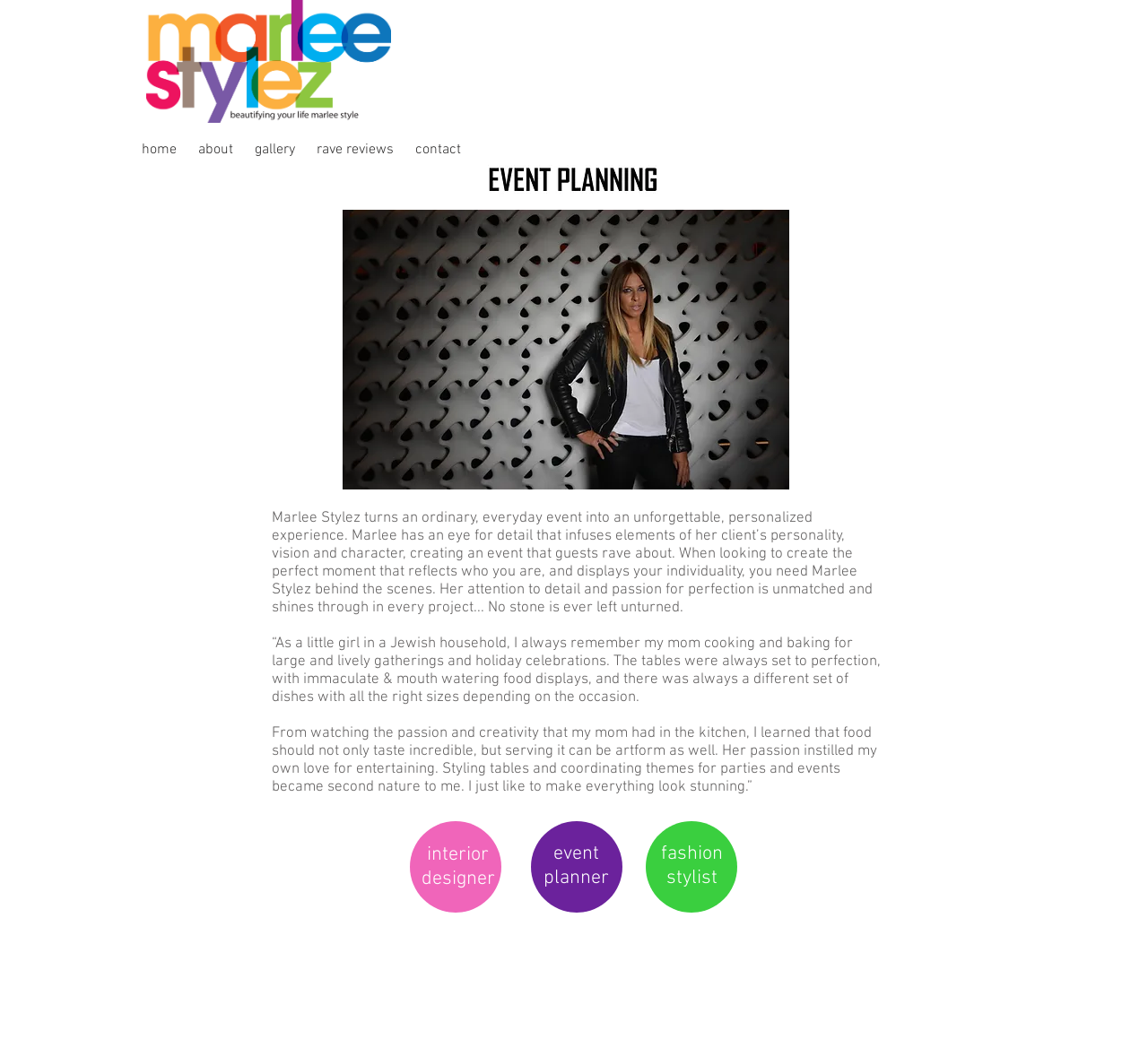Determine the bounding box coordinates of the UI element that matches the following description: "interior designer". The coordinates should be four float numbers between 0 and 1 in the format [left, top, right, bottom].

[0.367, 0.811, 0.431, 0.858]